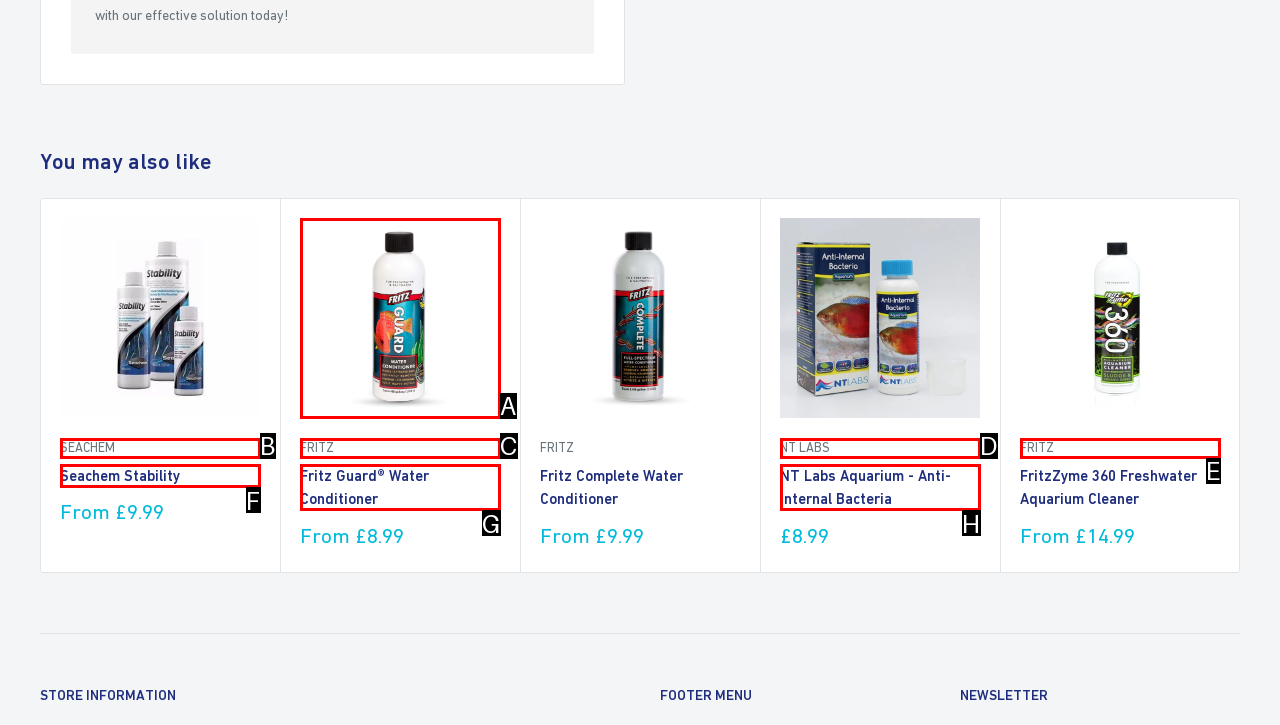Identify the option that corresponds to: Seachem
Respond with the corresponding letter from the choices provided.

B